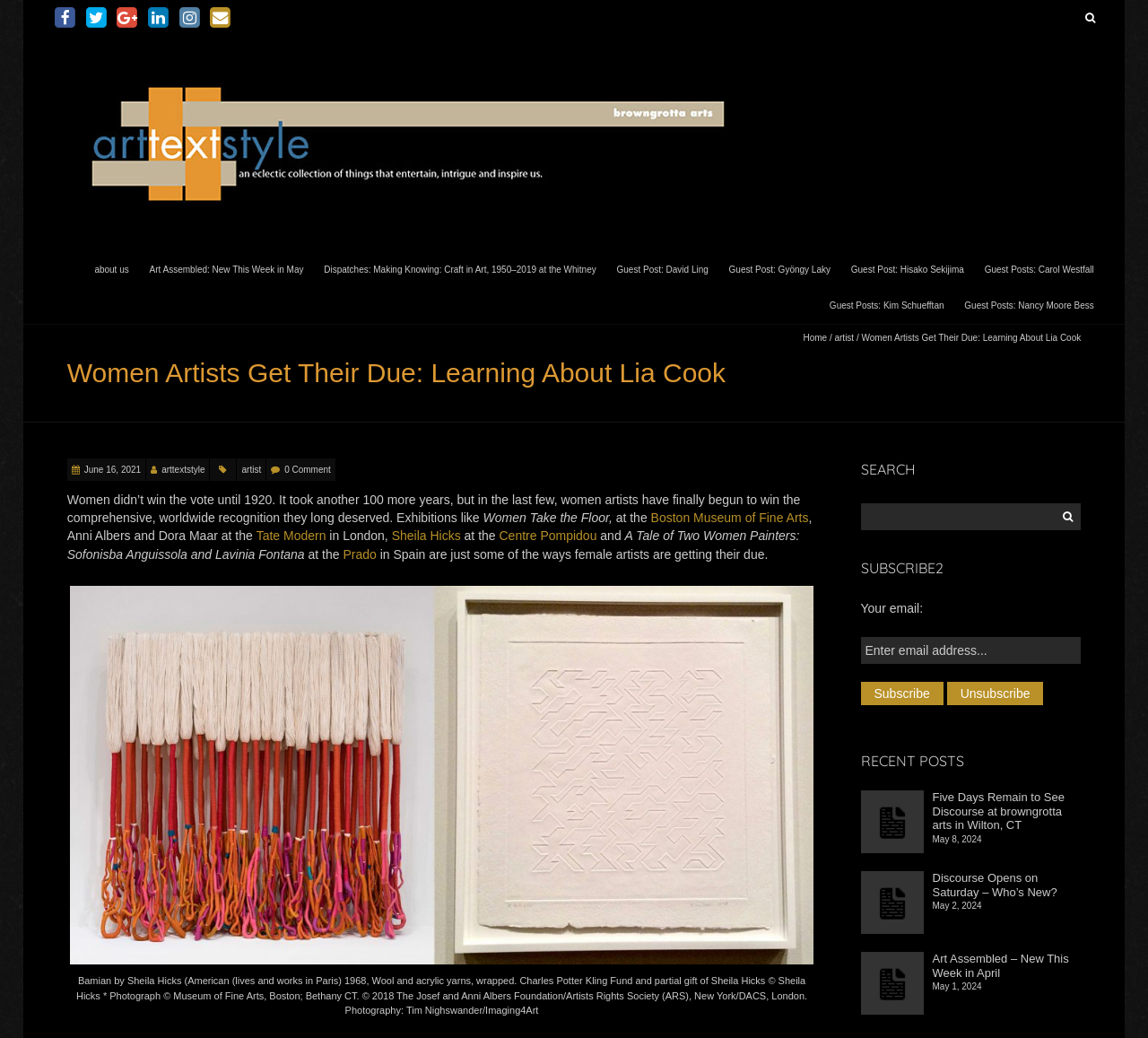Construct a comprehensive caption that outlines the webpage's structure and content.

This webpage is about women artists and their recognition in the art world. At the top, there are several social media links and a search bar. Below the search bar, there is a logo of "arttextstyle" with an image and a link to "about us". 

On the left side, there are several links to articles, including "Art Assembled: New This Week in May", "Dispatches: Making Knowing: Craft in Art, 1950–2019 at the Whitney", and "Guest Post: David Ling". 

The main content of the webpage is an article titled "Women Artists Get Their Due: Learning About Lia Cook". The article discusses how women artists have finally begun to receive comprehensive recognition worldwide. It mentions exhibitions such as "Women Take the Floor" at the Boston Museum of Fine Arts, "Anni Albers and Dora Maar" at the Tate Modern, and "Sheila Hicks" at the Centre Pompidou. 

Below the article, there is a section with a heading "SEARCH" where users can enter their search queries. Next to it, there is a section with a heading "SUBSCRIBE2" where users can enter their email addresses to subscribe. 

Further down, there is a section with a heading "RECENT POSTS" that lists several recent articles, including "Five Days Remain to See Discourse at browngrotta arts in Wilton, CT", "Discourse Opens on Saturday – Who’s New?", and "Art Assembled – New This Week in April". Each article has a date listed below its title.